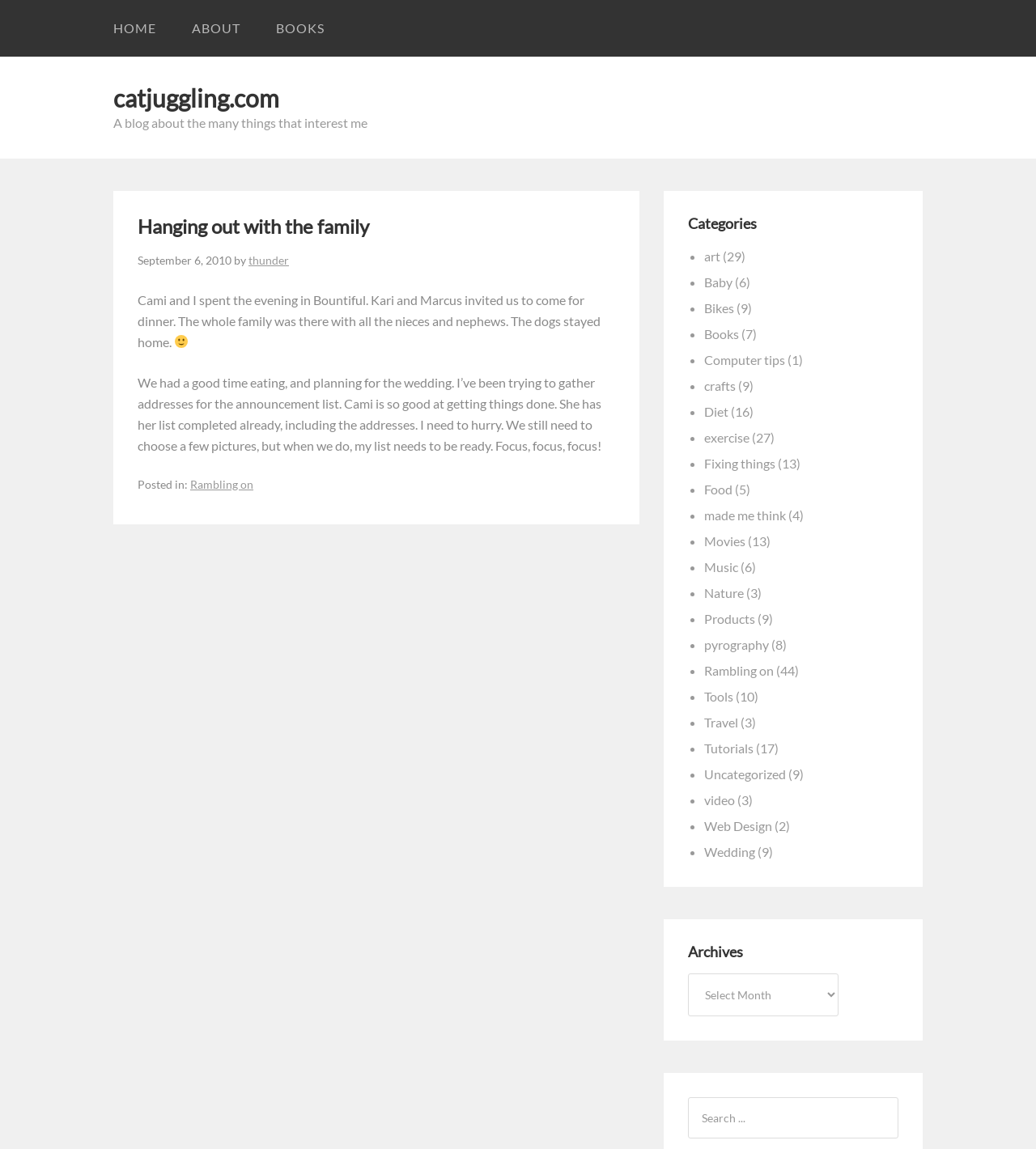Give a succinct answer to this question in a single word or phrase: 
What is the date of the article?

Monday, September 6, 2010